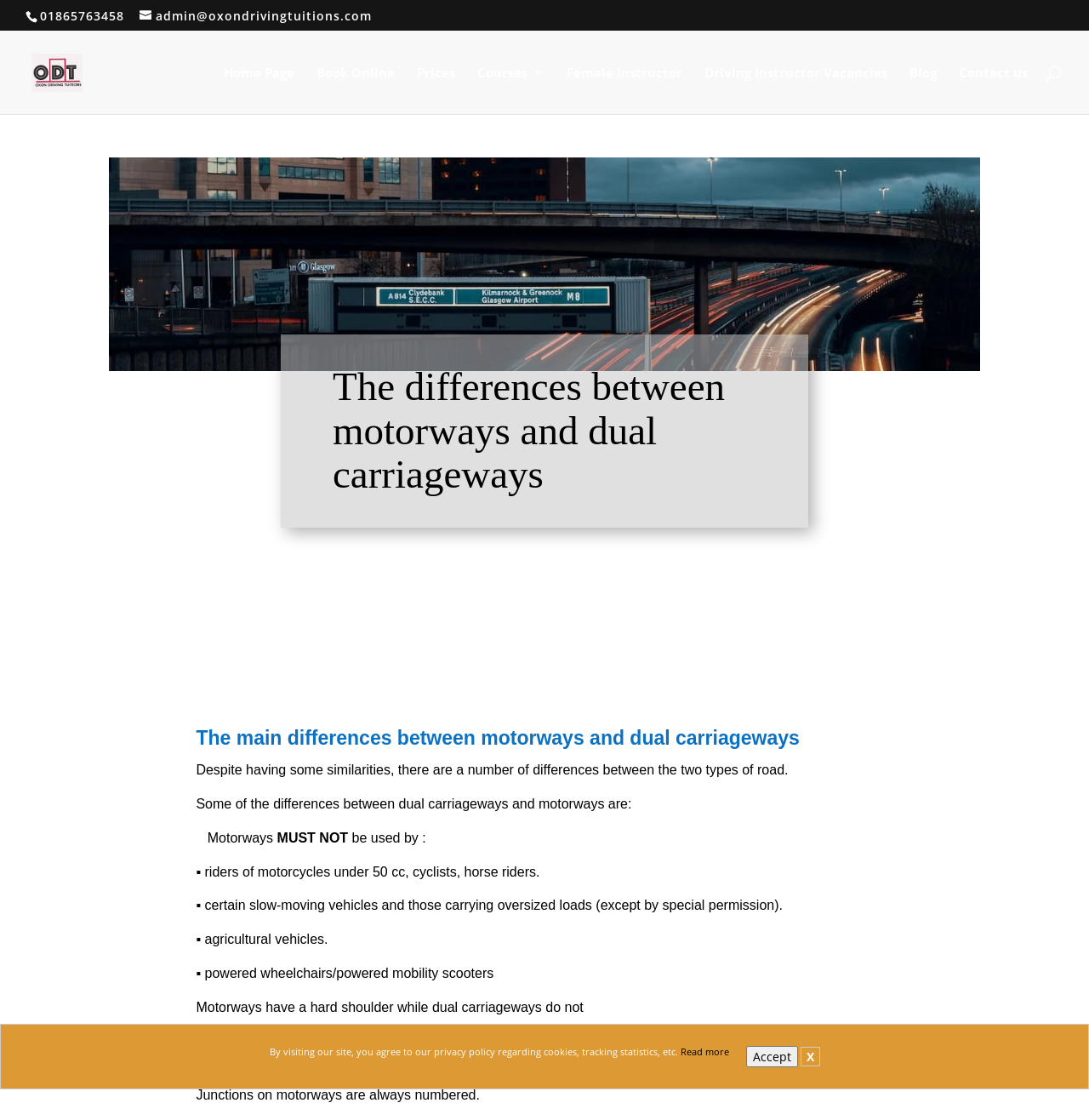Please locate the bounding box coordinates of the element that needs to be clicked to achieve the following instruction: "Click the 'Home Page' link". The coordinates should be four float numbers between 0 and 1, i.e., [left, top, right, bottom].

[0.205, 0.059, 0.27, 0.102]